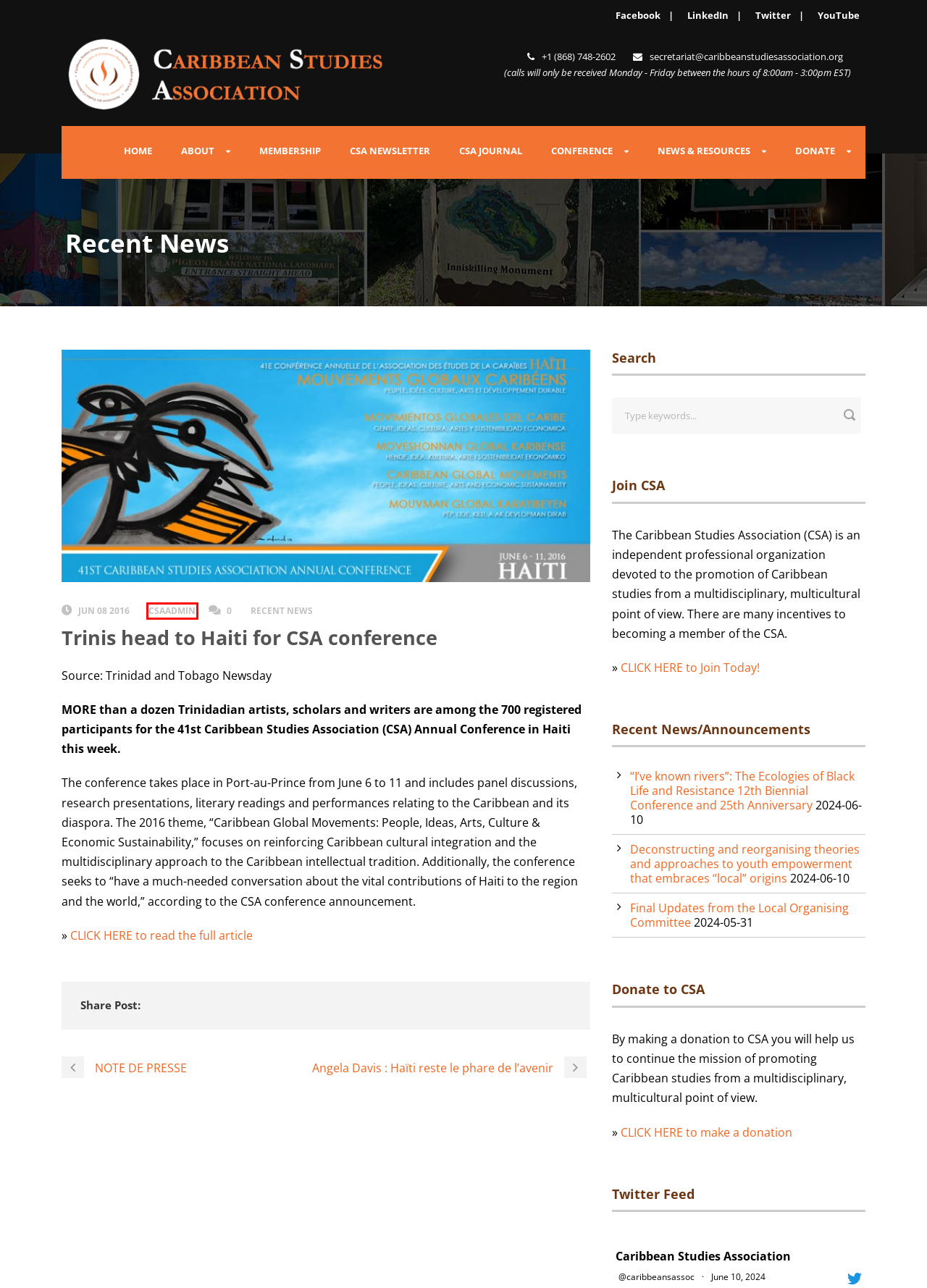You have a screenshot of a webpage with a red bounding box around an element. Choose the best matching webpage description that would appear after clicking the highlighted element. Here are the candidates:
A. Caribbean Studies Association
B. Caribbean Studies Association   » CSA Newsletter
C. Caribbean Studies Association   » NOTE DE PRESSE
D. Caribbean Studies Association   » 2016 » June » 08
E. Caribbean Studies Association   » Angela Davis : Haïti reste le phare de l’avenir
F. Caribbean Studies Association   » csaadmin
G. Featured Content on Myspace
H. Caribbean Studies Association   » Donate

F